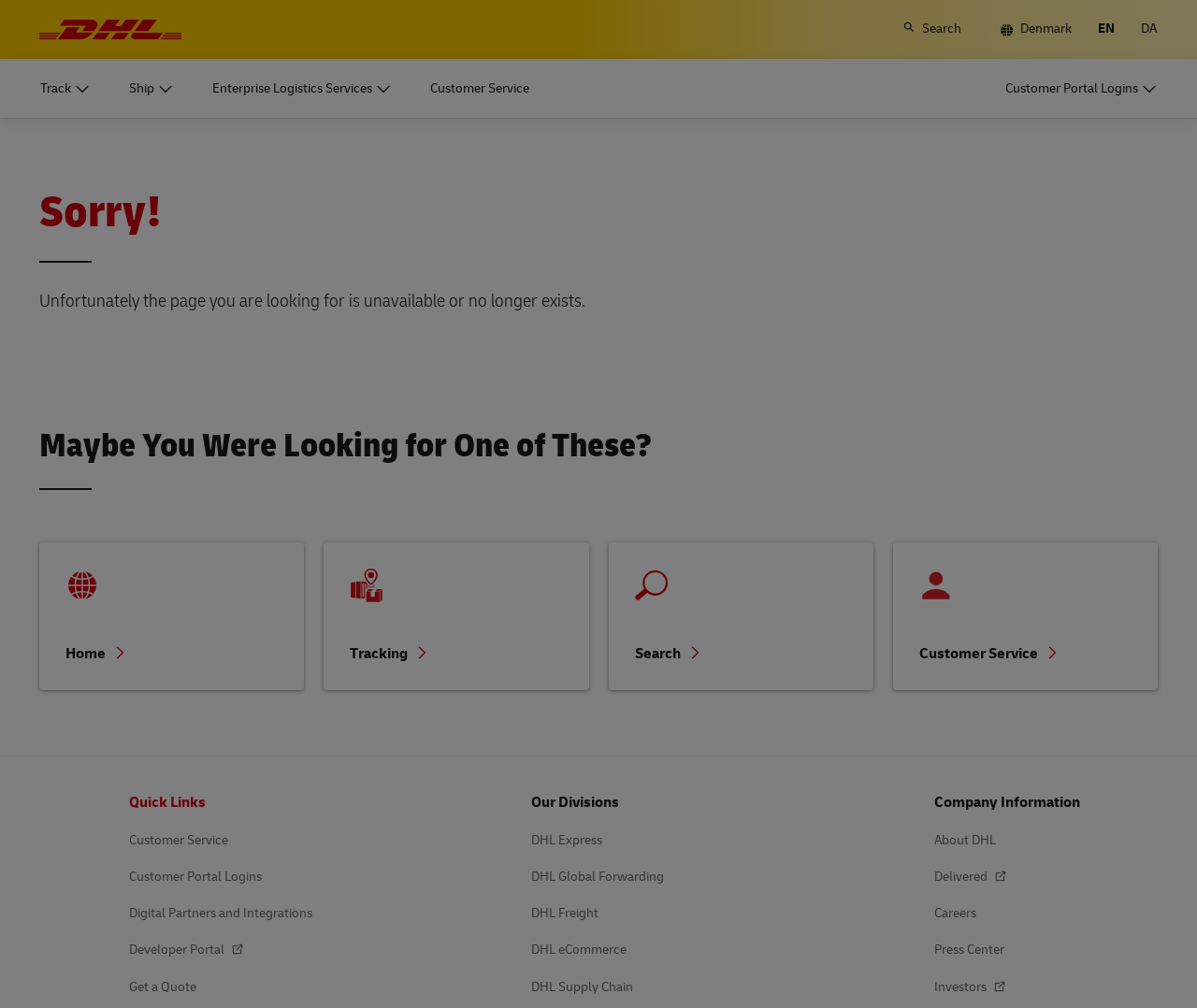Locate the bounding box coordinates of the element's region that should be clicked to carry out the following instruction: "Click the DHL Logo". The coordinates need to be four float numbers between 0 and 1, i.e., [left, top, right, bottom].

[0.033, 0.019, 0.152, 0.039]